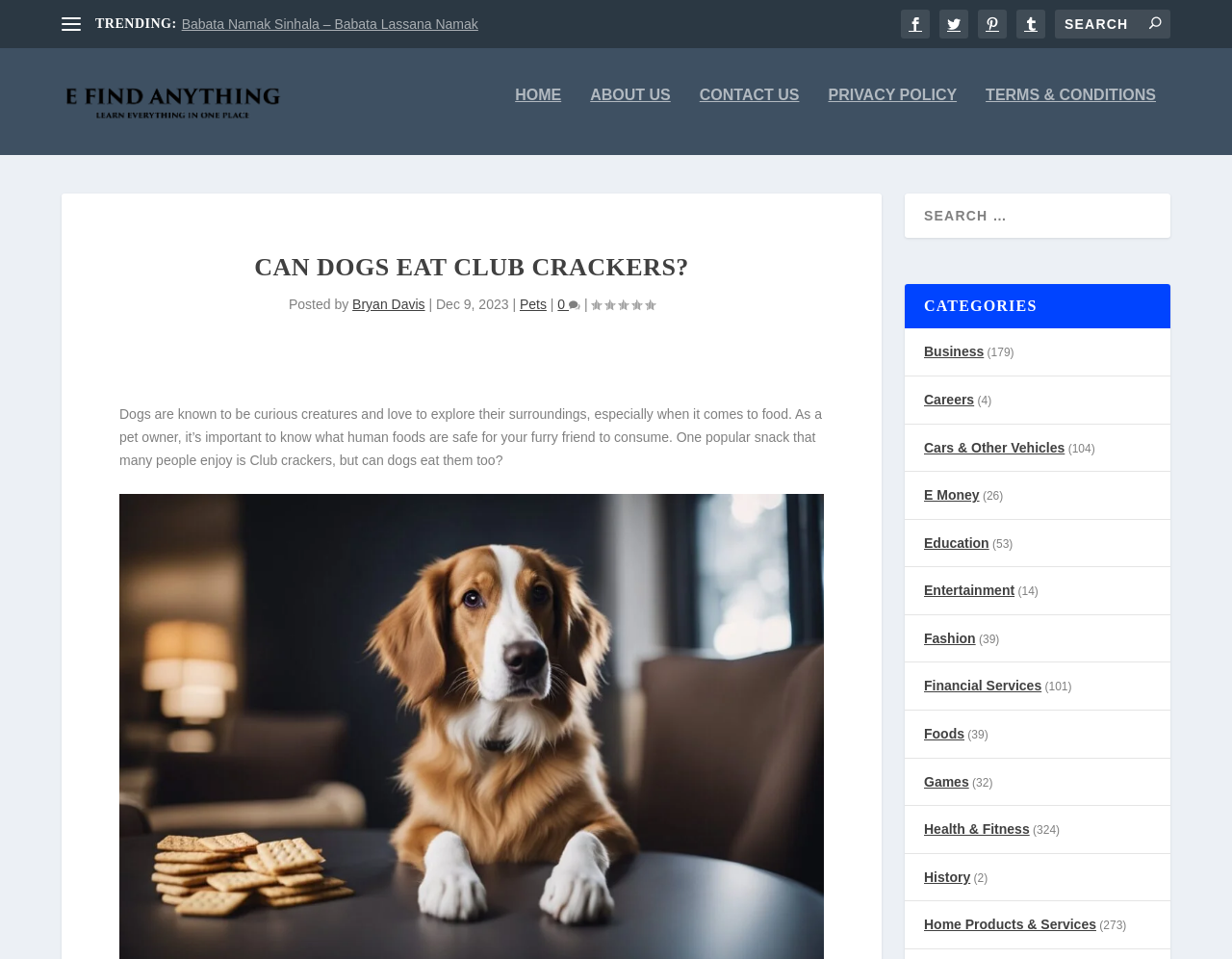What is the main title displayed on this webpage?

CAN DOGS EAT CLUB CRACKERS?